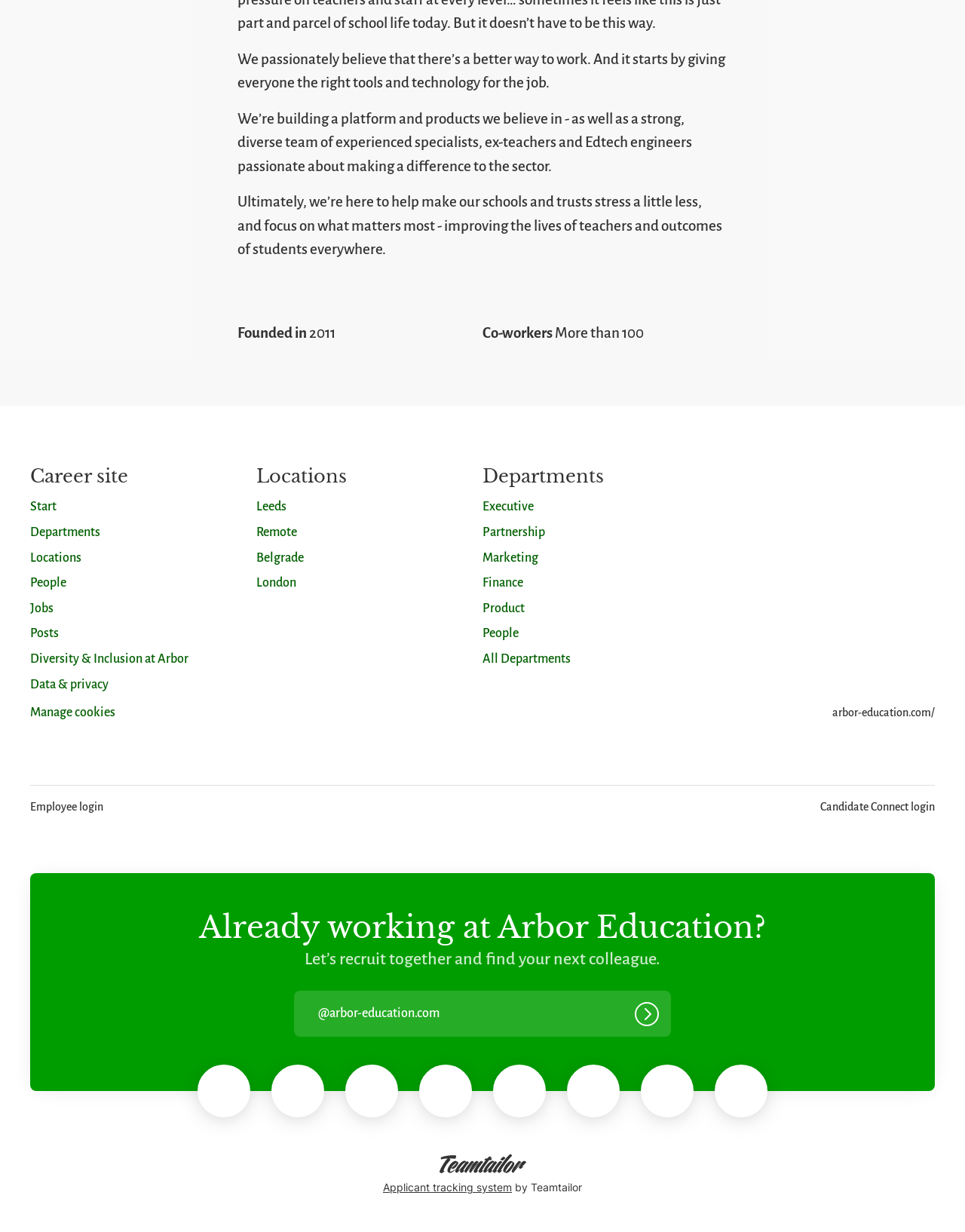Provide a one-word or brief phrase answer to the question:
What is the company's mission?

Help schools and trusts